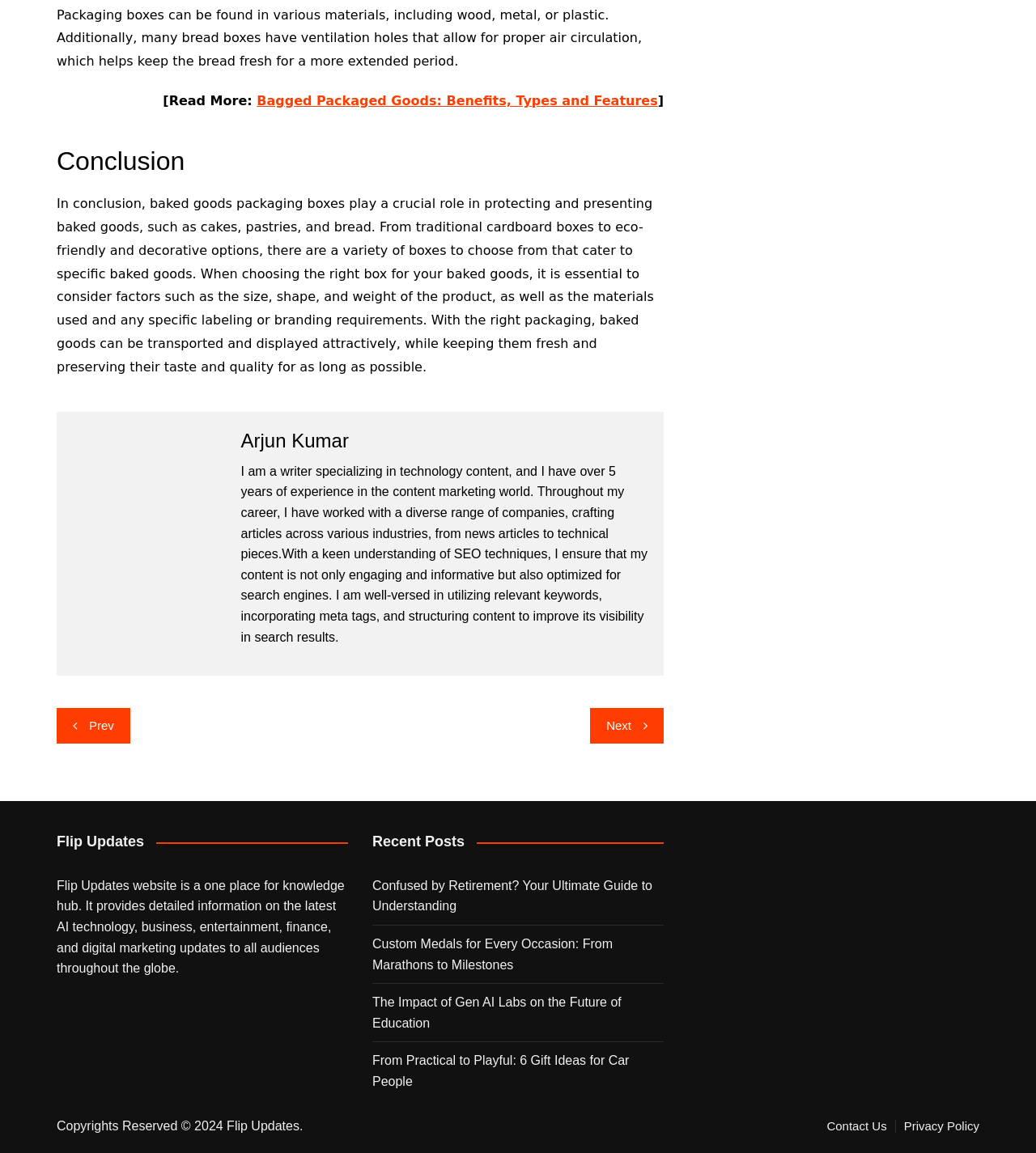Locate the bounding box coordinates of the area that needs to be clicked to fulfill the following instruction: "Read the article about custom medals". The coordinates should be in the format of four float numbers between 0 and 1, namely [left, top, right, bottom].

[0.359, 0.81, 0.641, 0.846]